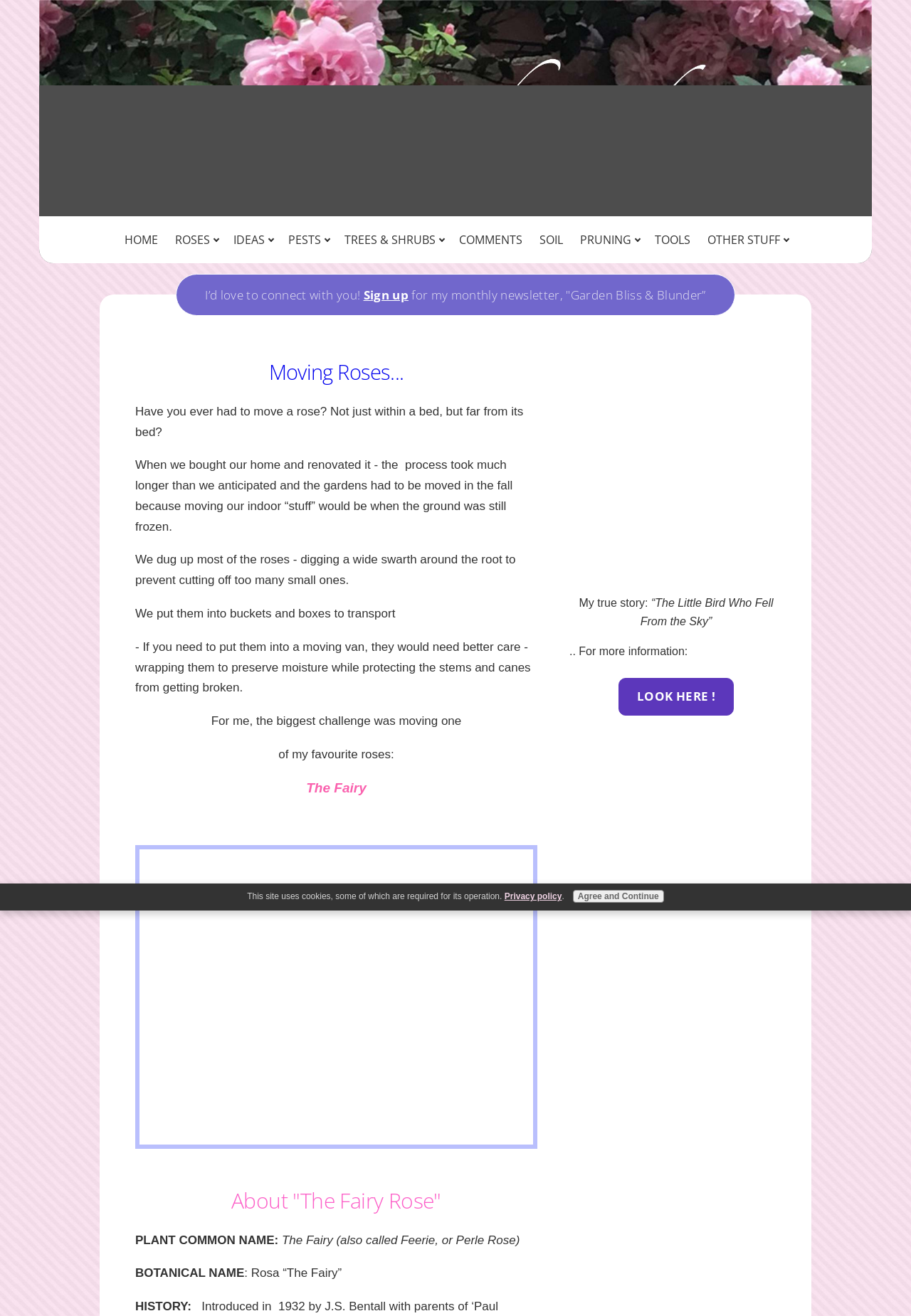Please identify the bounding box coordinates of the element on the webpage that should be clicked to follow this instruction: "Click the 'Sign up' link". The bounding box coordinates should be given as four float numbers between 0 and 1, formatted as [left, top, right, bottom].

[0.399, 0.218, 0.448, 0.23]